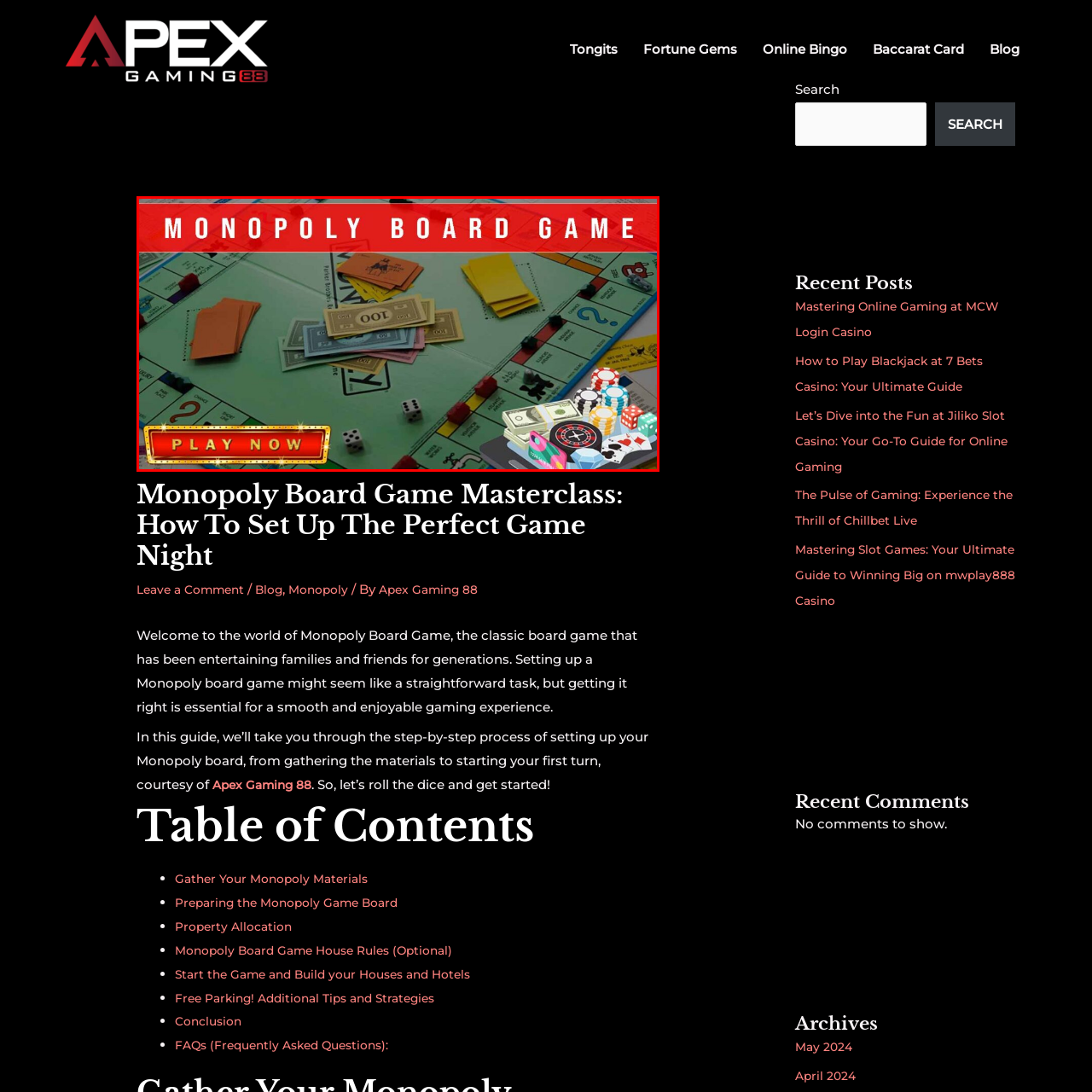Generate a detailed explanation of the image that is highlighted by the red box.

This captivating image showcases a traditional Monopoly board game setup, featuring vibrant game pieces, colorful property cards, and stacks of play money. The game board is adorned with classic properties, and two dice rest on the board, ready for action. A bold red banner across the top proclaims "MONOPOLY BOARD GAME," while a prominent button at the bottom invites viewers to "PLAY NOW," enticing them to dive into the fun of this timeless family favorite. The overall composition not only highlights the nostalgic elements of Monopoly but also encourages engagement with a playful call to action.